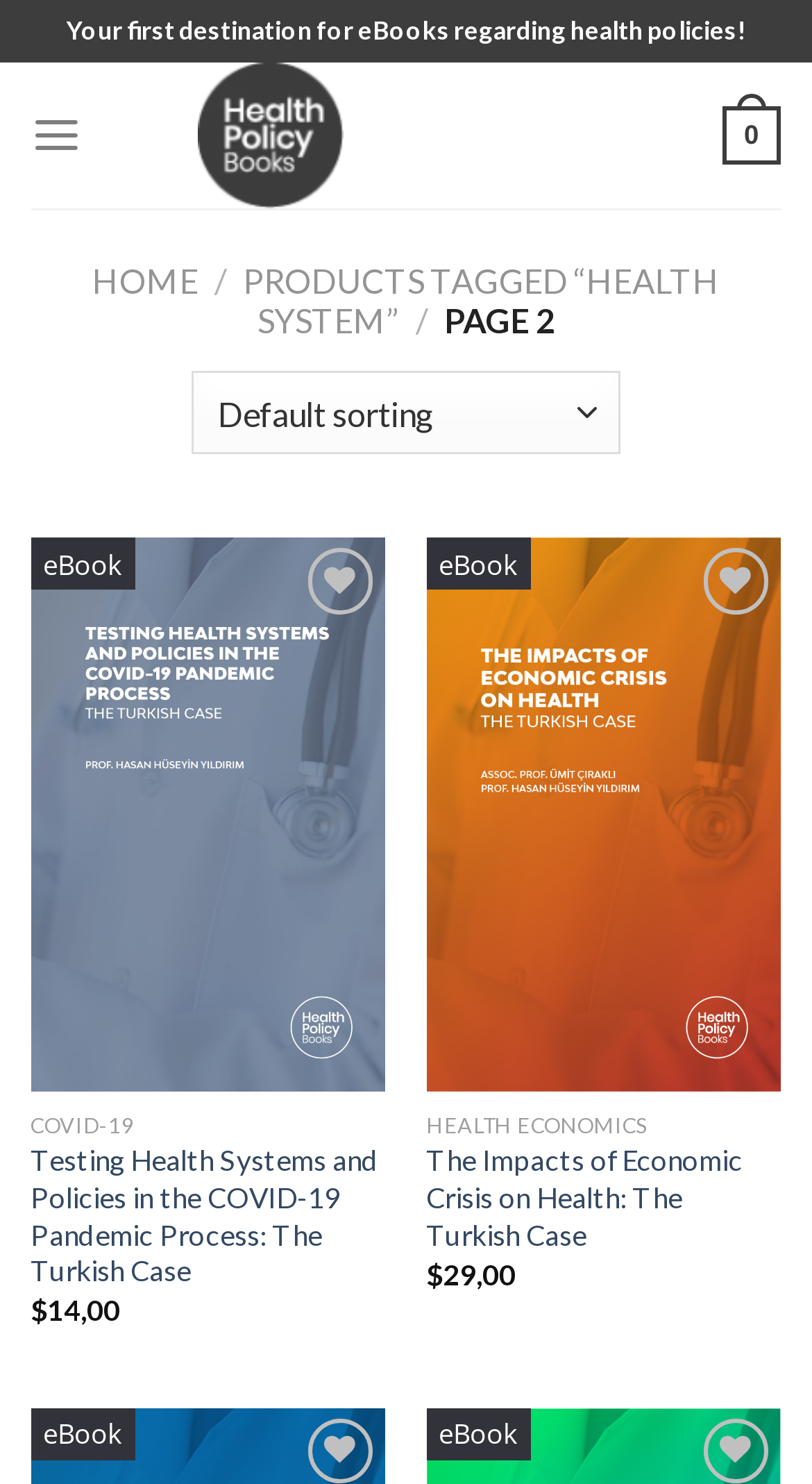Identify the bounding box coordinates of the element that should be clicked to fulfill this task: "Go to the 'HOME' page". The coordinates should be provided as four float numbers between 0 and 1, i.e., [left, top, right, bottom].

[0.113, 0.175, 0.244, 0.202]